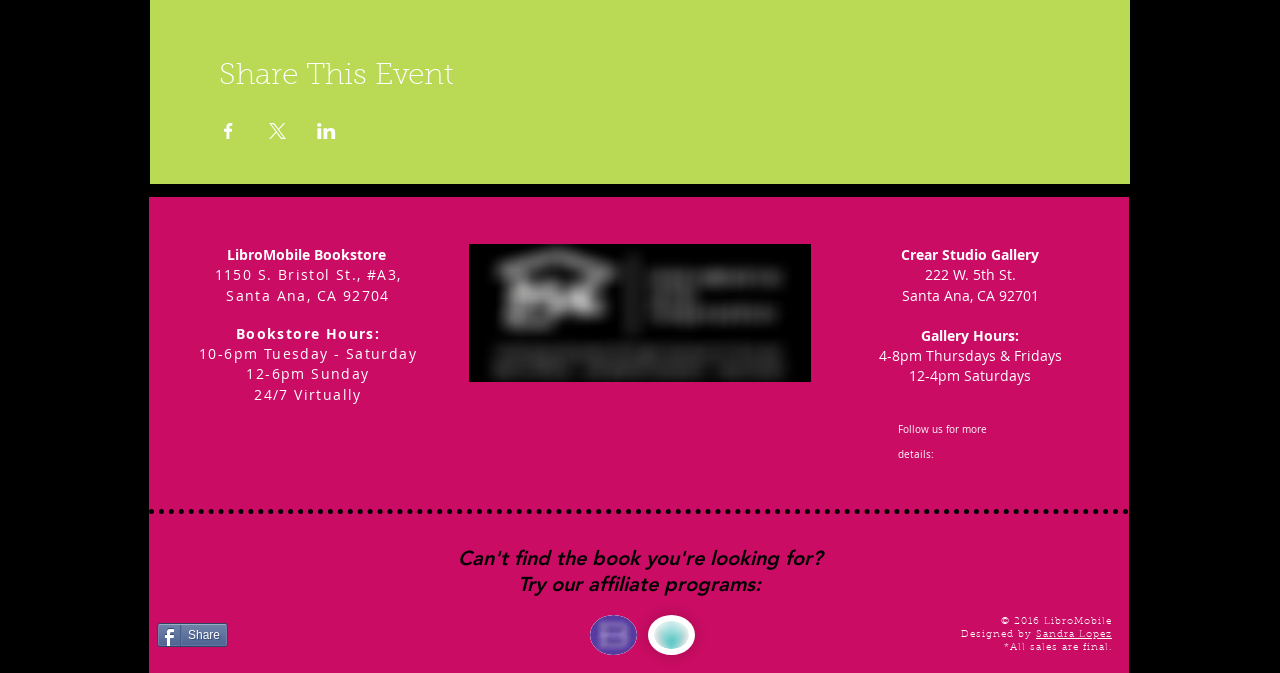Where can I find Memorias From The Beltway?
Please provide a detailed and thorough answer to the question.

The information about where to find Memorias From The Beltway can be found in the static text element 'You can find Memorias From The Beltway at LibroMobile in-store & online.' with bounding box coordinates [0.171, 0.348, 0.618, 0.372].